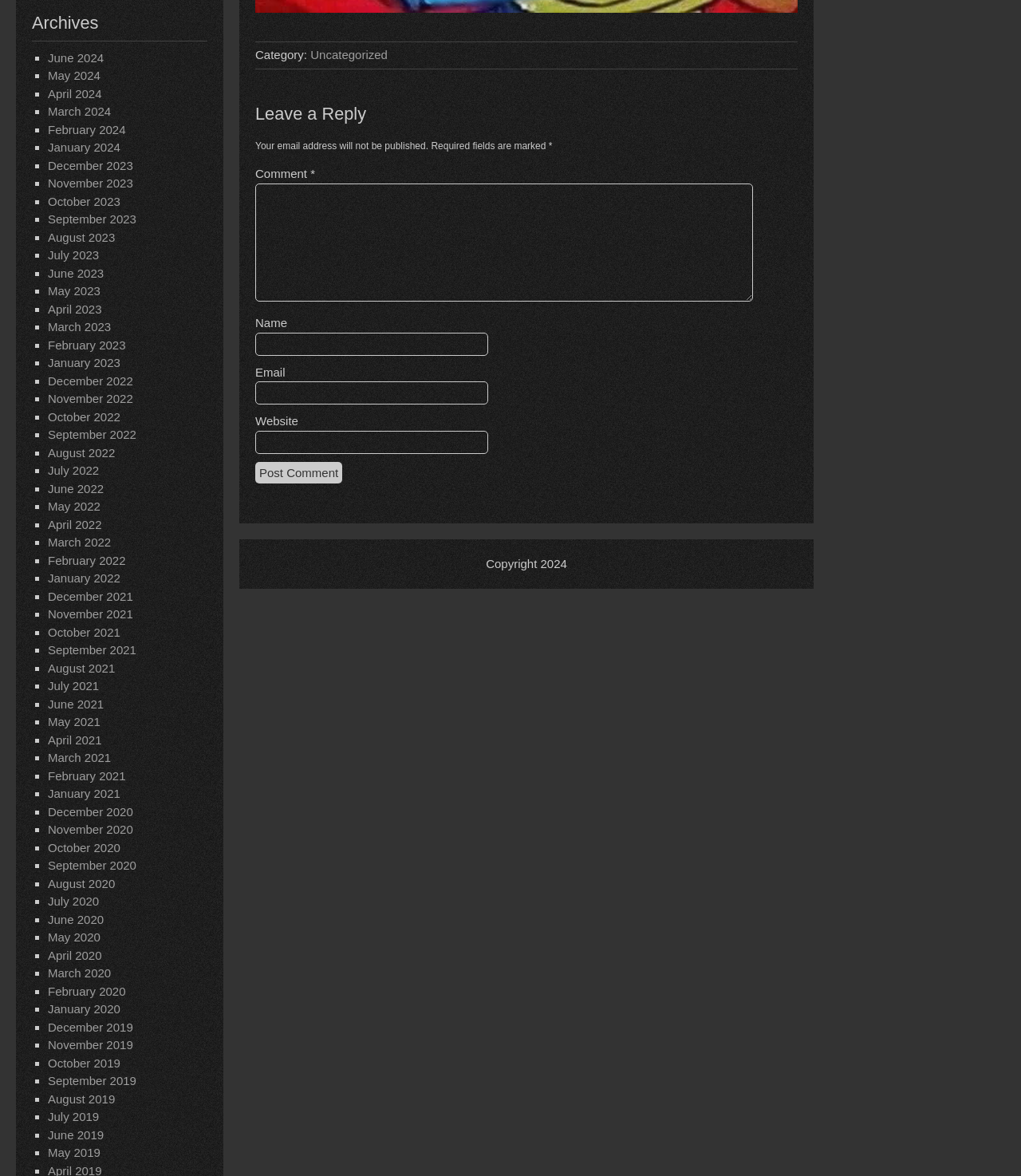Determine the bounding box coordinates for the HTML element described here: "February 2023".

[0.047, 0.288, 0.123, 0.299]